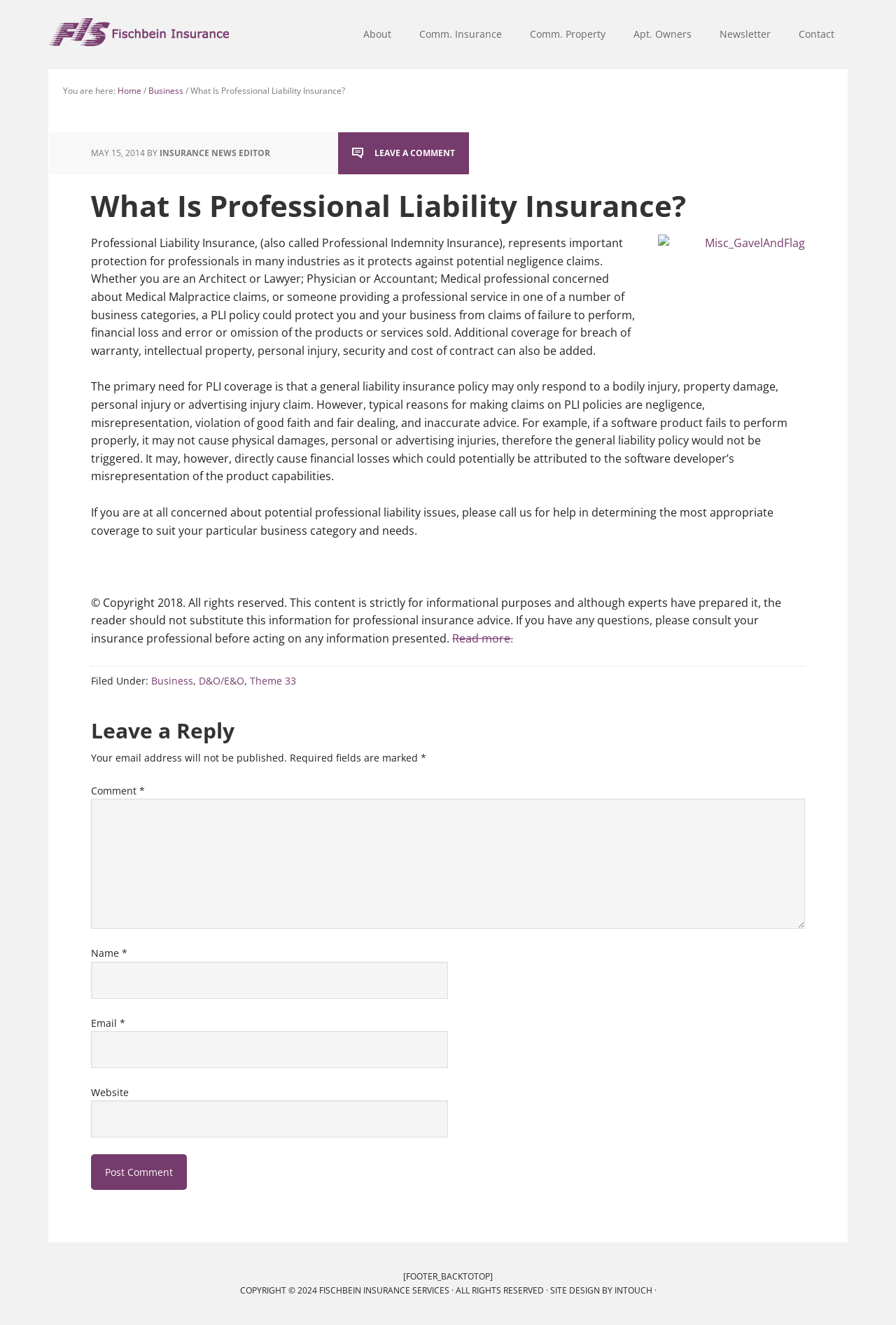Pinpoint the bounding box coordinates of the clickable area needed to execute the instruction: "Click on the 'Contact' link". The coordinates should be specified as four float numbers between 0 and 1, i.e., [left, top, right, bottom].

[0.877, 0.0, 0.945, 0.052]